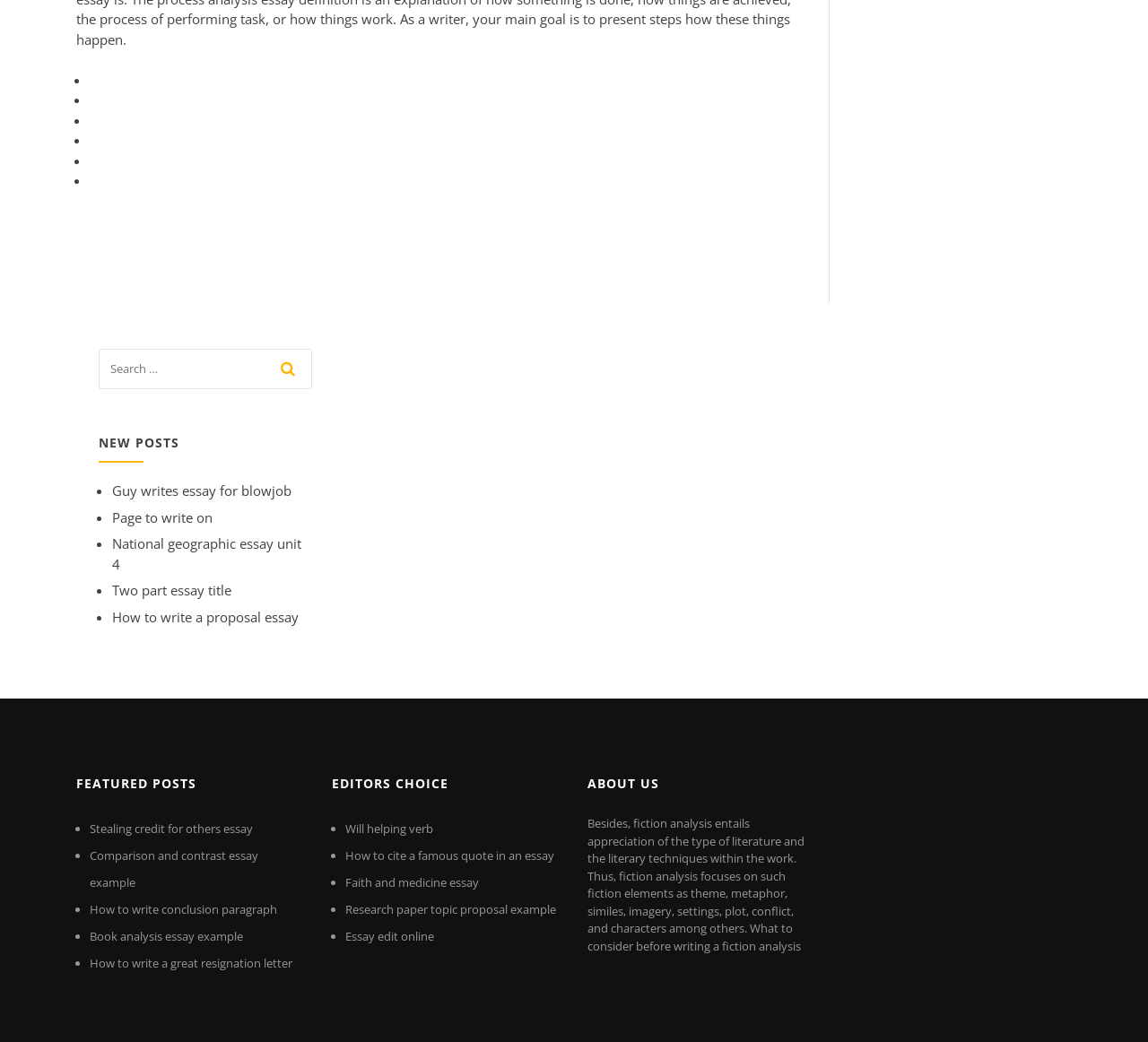Identify the bounding box for the UI element that is described as follows: "Faith and medicine essay".

[0.301, 0.839, 0.417, 0.855]